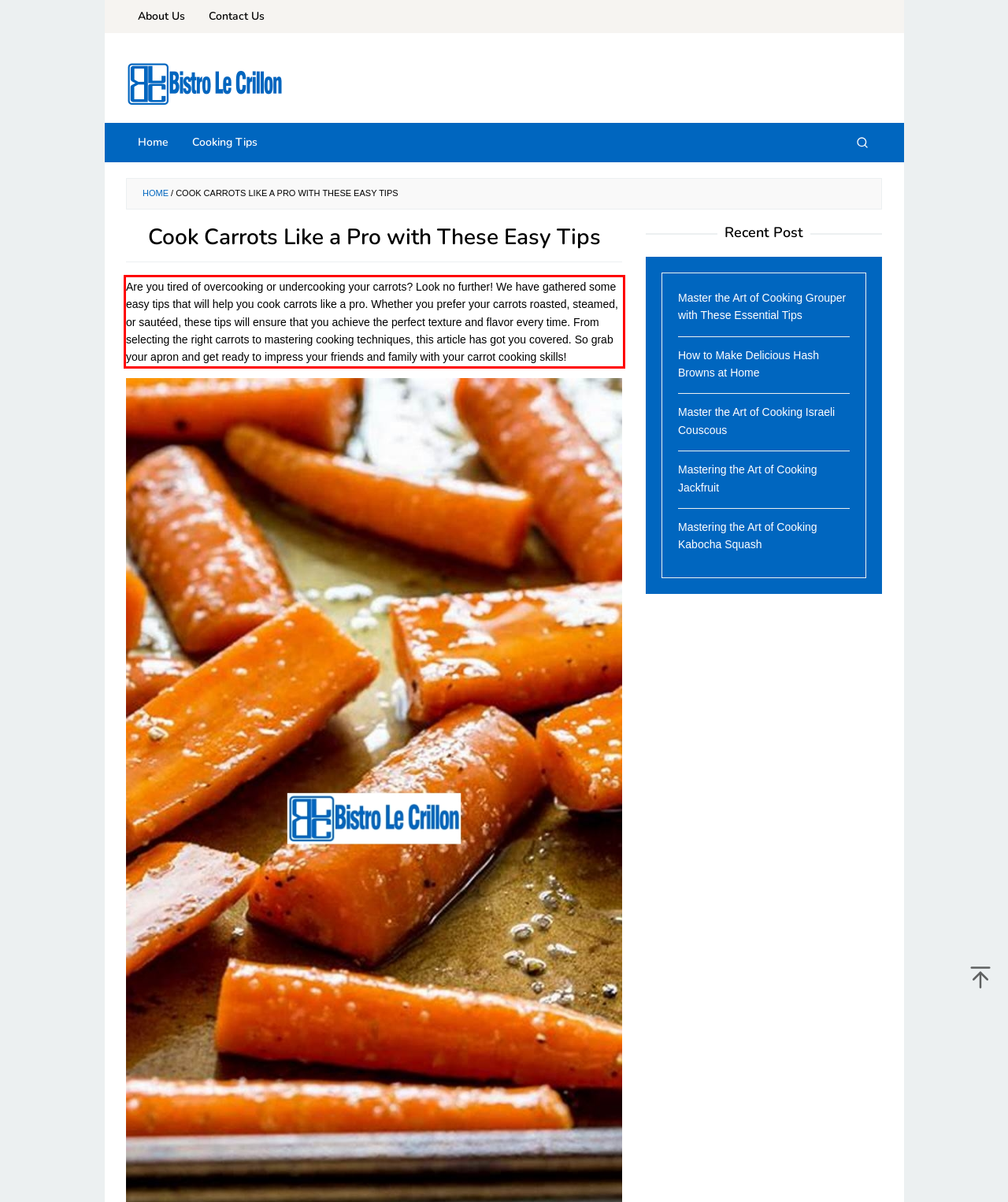Please recognize and transcribe the text located inside the red bounding box in the webpage image.

Are you tired of overcooking or undercooking your carrots? Look no further! We have gathered some easy tips that will help you cook carrots like a pro. Whether you prefer your carrots roasted, steamed, or sautéed, these tips will ensure that you achieve the perfect texture and flavor every time. From selecting the right carrots to mastering cooking techniques, this article has got you covered. So grab your apron and get ready to impress your friends and family with your carrot cooking skills!